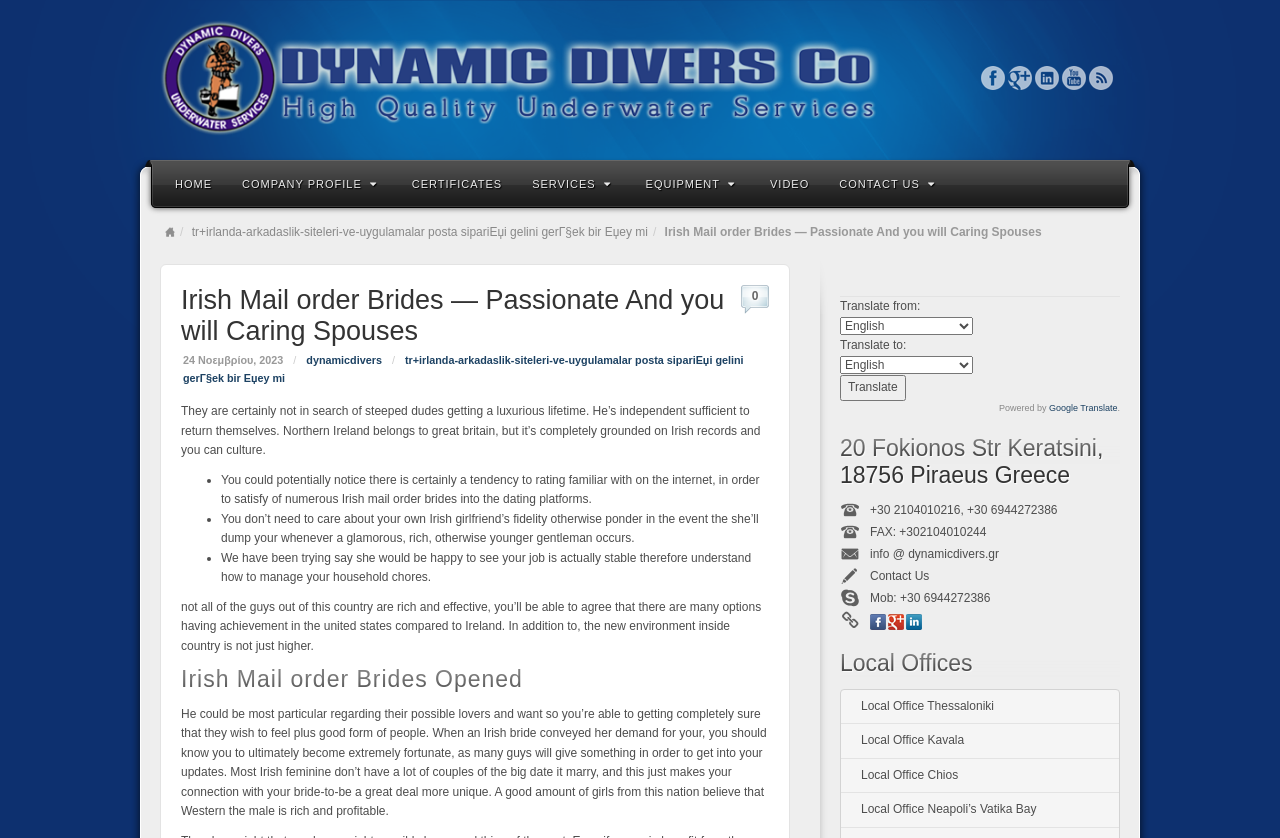Determine the bounding box coordinates of the section to be clicked to follow the instruction: "Contact Us". The coordinates should be given as four float numbers between 0 and 1, formatted as [left, top, right, bottom].

[0.68, 0.679, 0.726, 0.696]